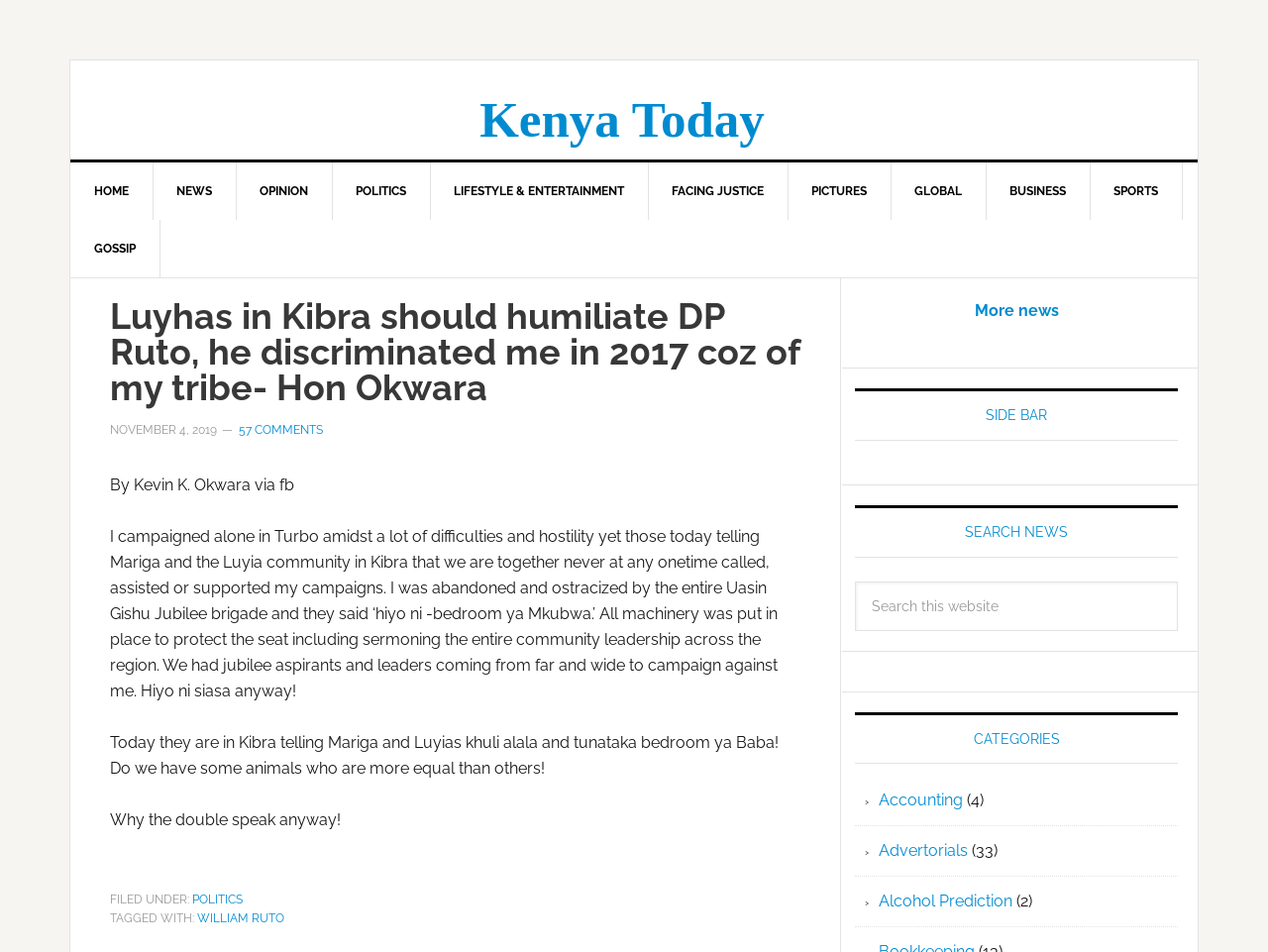Please provide a comprehensive response to the question below by analyzing the image: 
What is the category of the article?

I determined the answer by examining the footer section of the webpage, which lists 'POLITICS' as a category under 'FILED UNDER'.